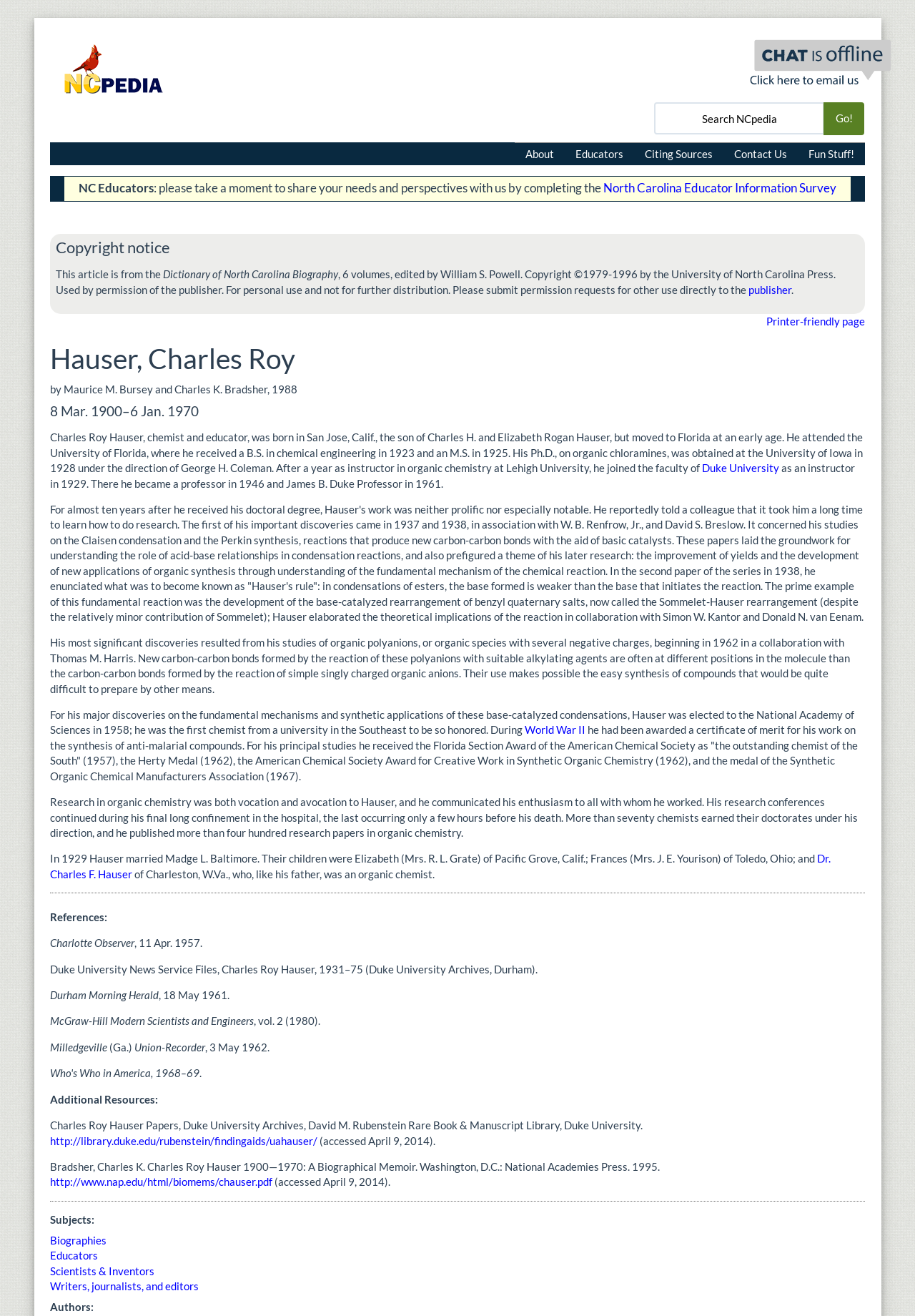Can you find and generate the webpage's heading?

Hauser, Charles Roy